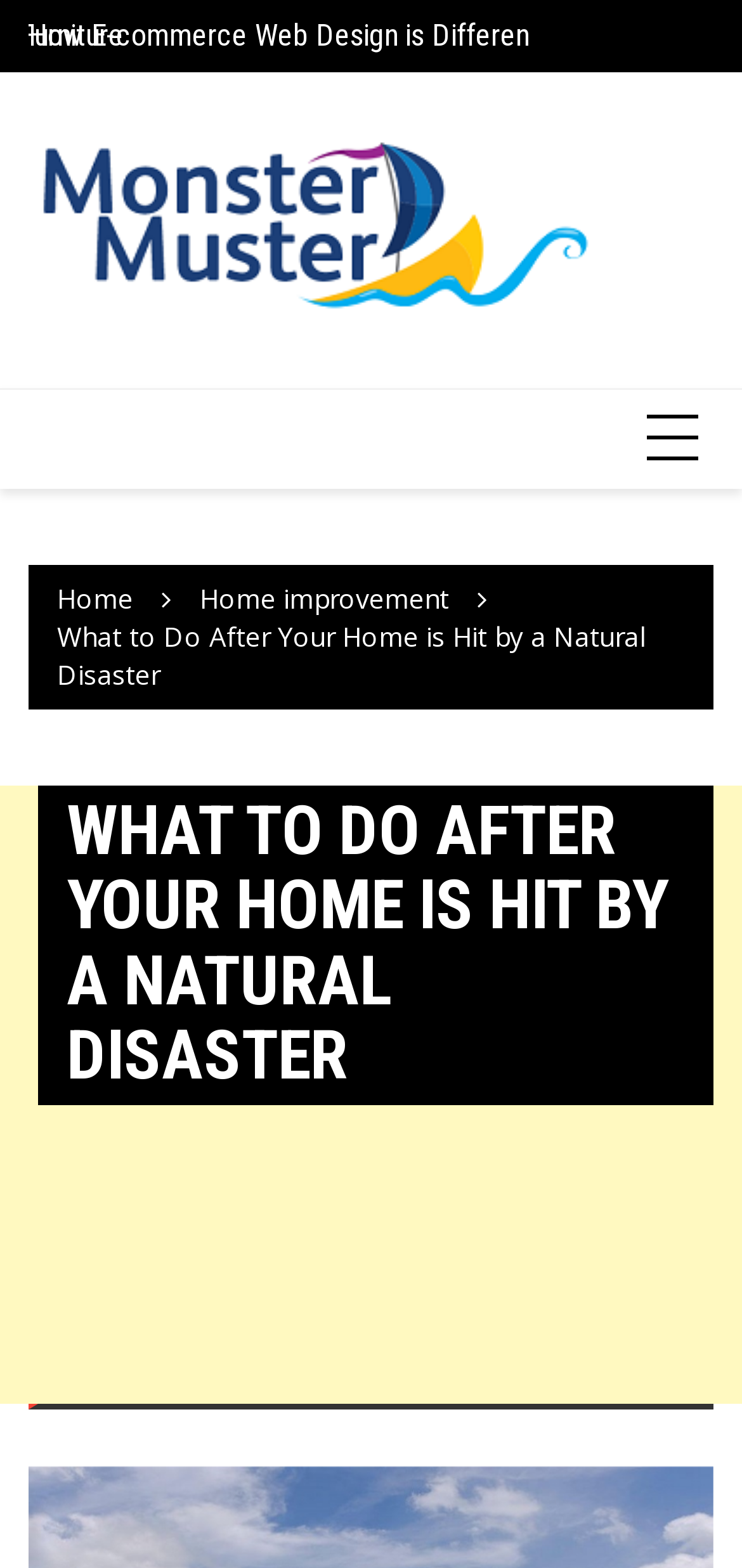Give a one-word or short phrase answer to this question: 
What type of content is below the heading 'Factors Impacting Silver Prices in Australian Dollars'?

Link